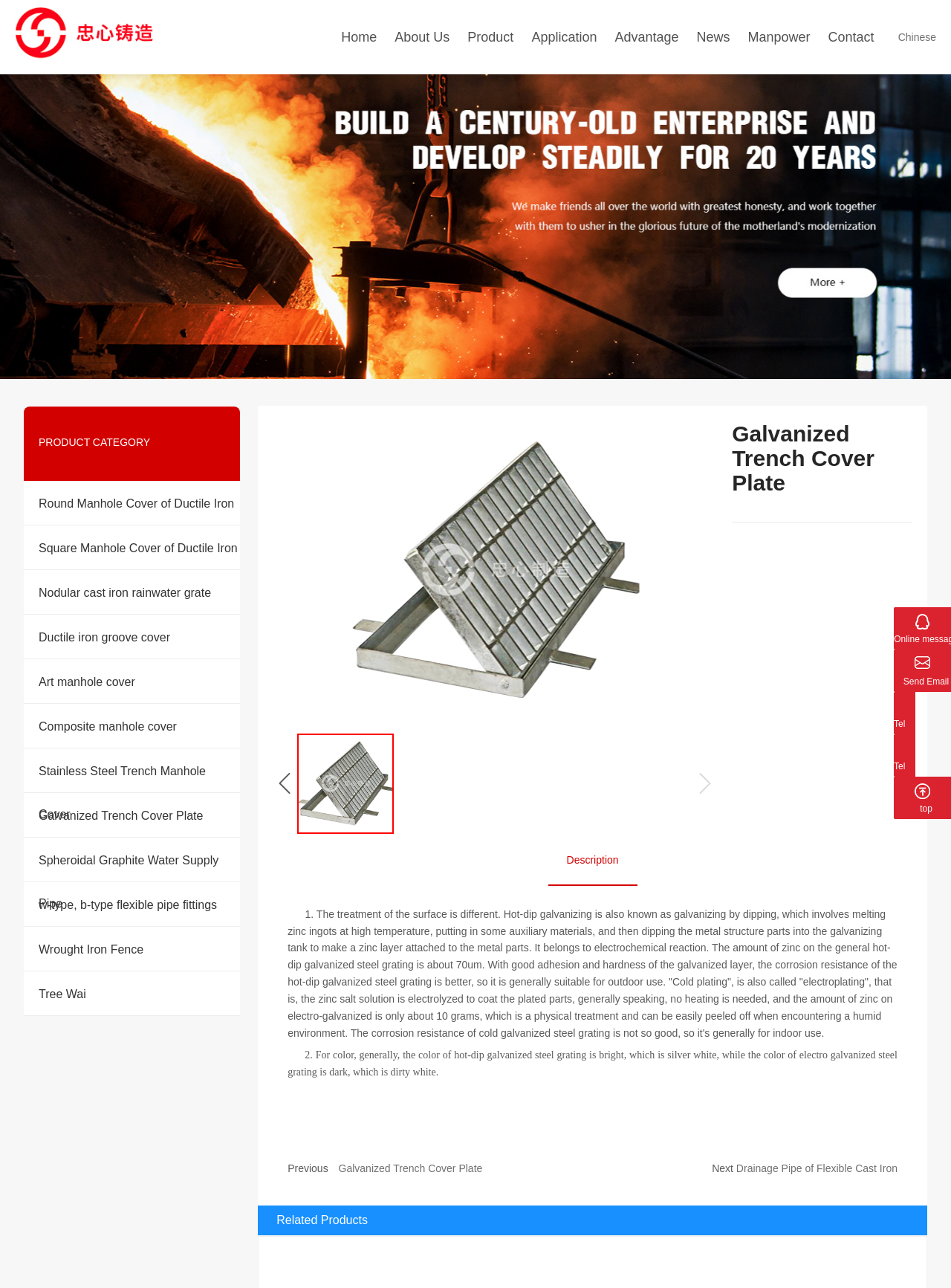Determine the bounding box for the described UI element: "Art manhole cover".

[0.206, 0.157, 0.358, 0.185]